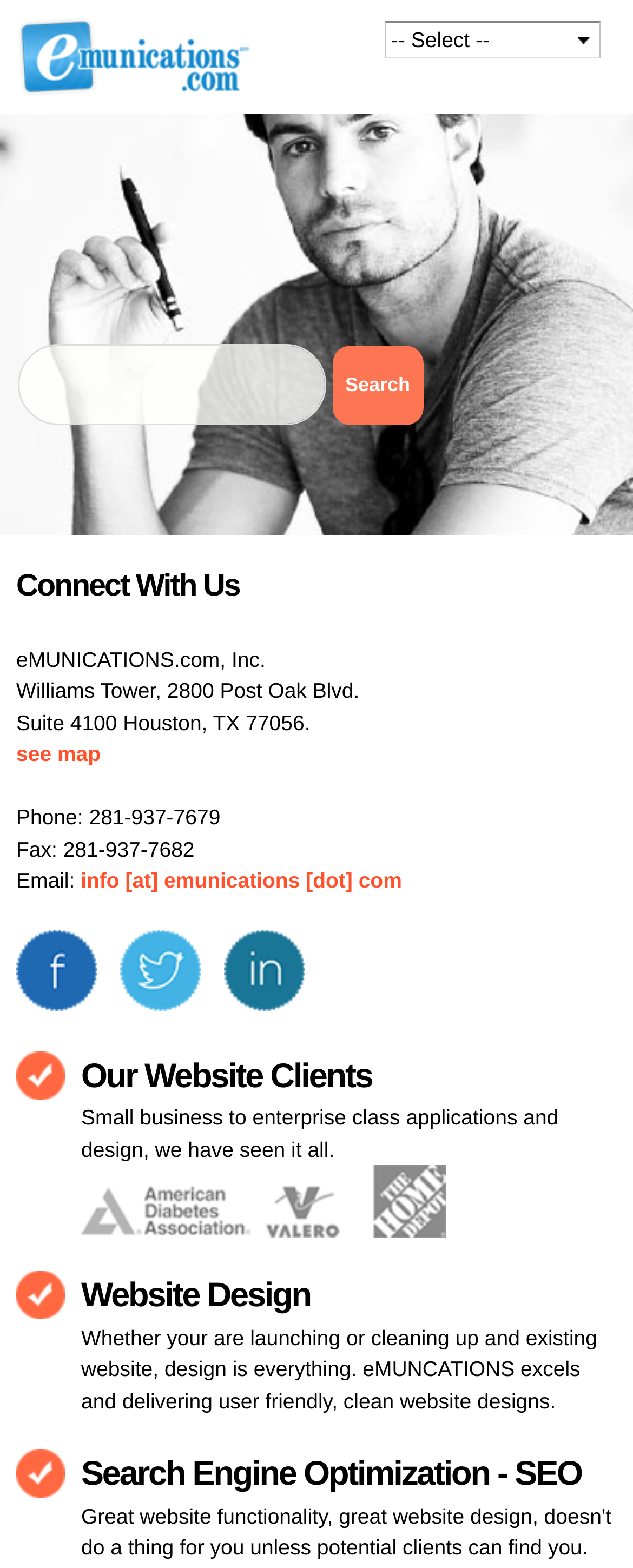How many links are in the 'Connect With Us' section?
Give a detailed and exhaustive answer to the question.

I found the number of links by looking at the 'Connect With Us' section and counting the link elements, which include 'see map', 'info [at] emunications [dot] com', and three other links with no text.